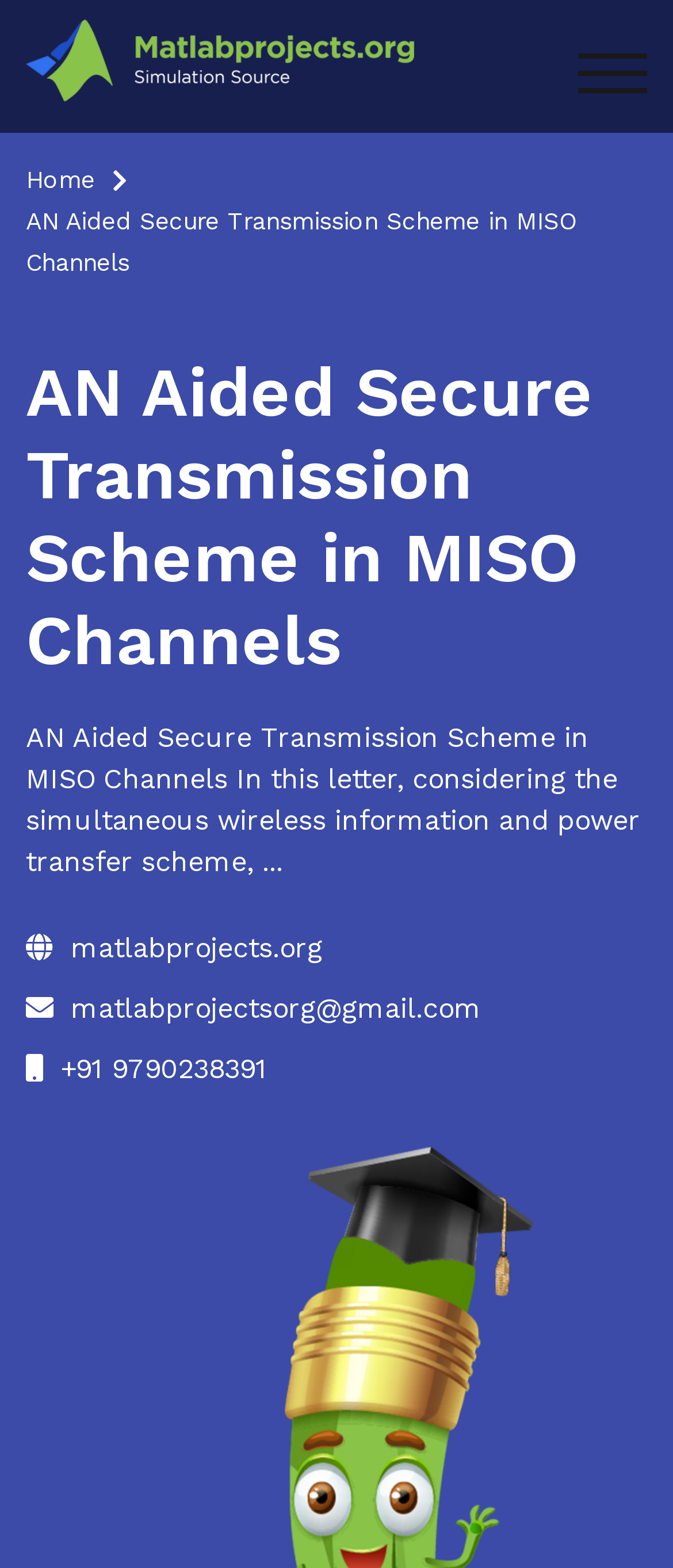Please provide the bounding box coordinate of the region that matches the element description: Toggle mobile menu. Coordinates should be in the format (top-left x, top-left y, bottom-right x, bottom-right y) and all values should be between 0 and 1.

[0.859, 0.027, 0.962, 0.06]